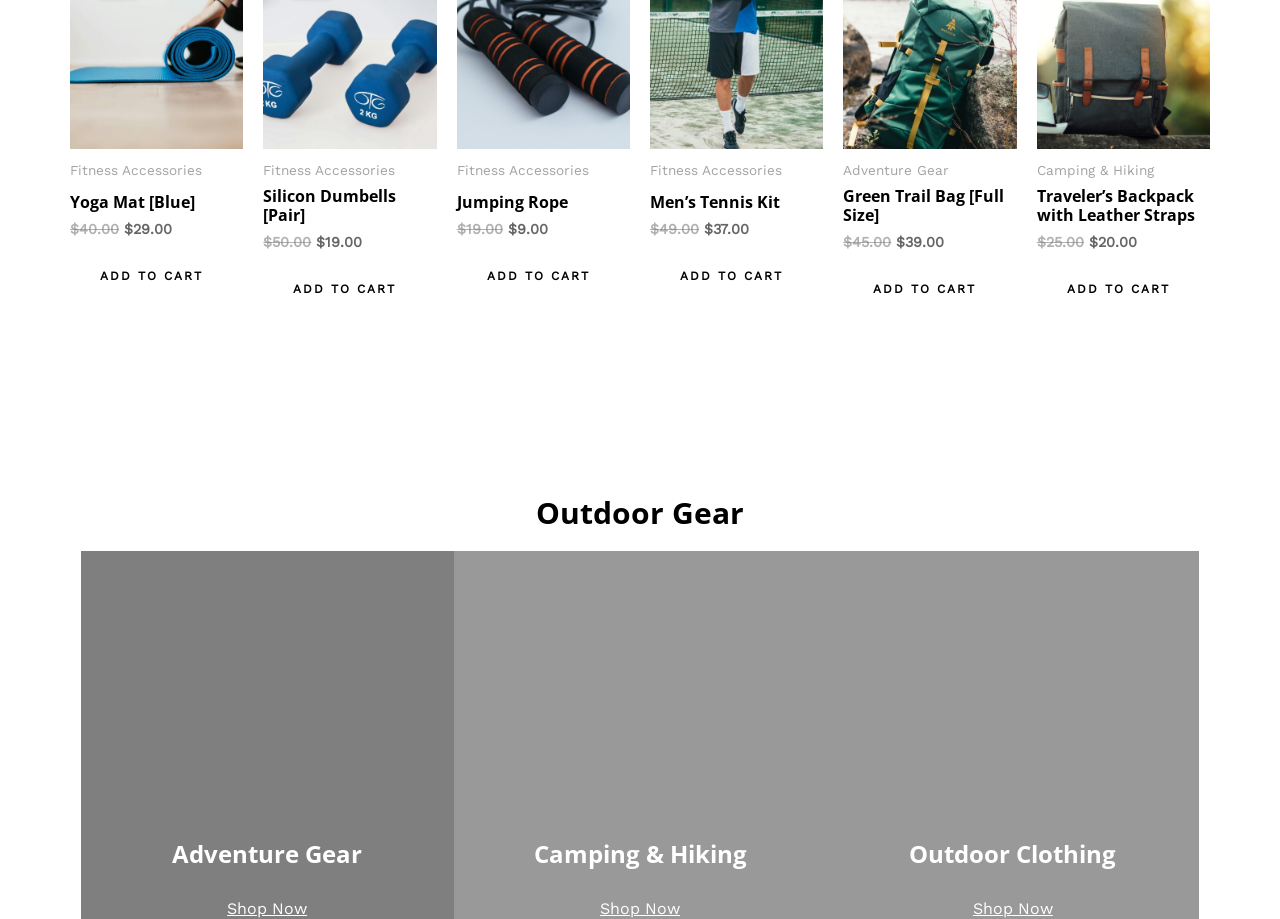Given the element description Shop Now, predict the bounding box coordinates for the UI element in the webpage screenshot. The format should be (top-left x, top-left y, bottom-right x, bottom-right y), and the values should be between 0 and 1.

[0.469, 0.978, 0.531, 0.999]